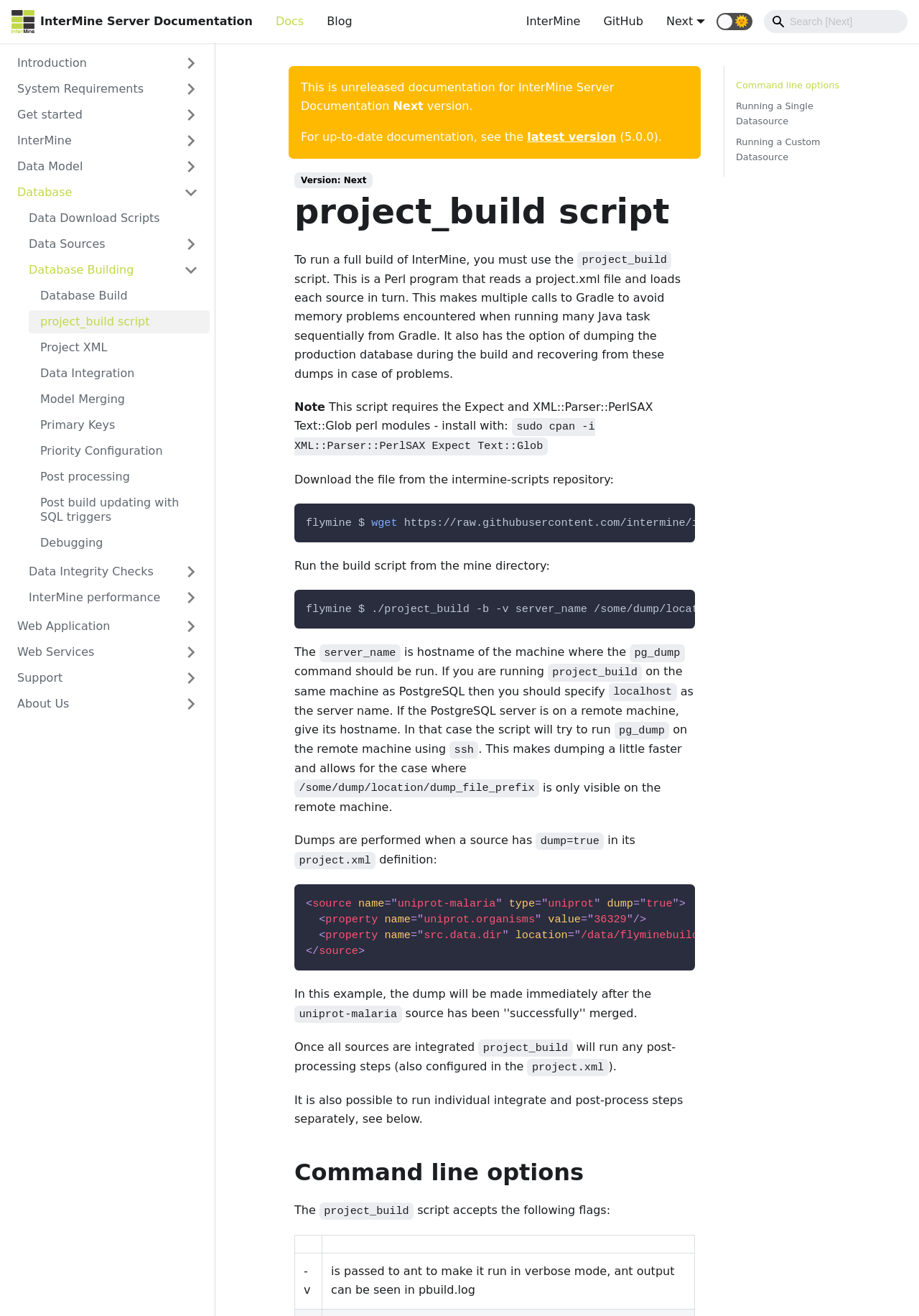Give an extensive and precise description of the webpage.

This webpage is part of the InterMine Server Documentation, and it appears to be a comprehensive guide for users to set up and run InterMine. 

At the top of the page, there is an InterMine logo, which is an image, accompanied by a link to the InterMine Server Documentation. Next to the logo, there are several links to other sections of the documentation, including "Docs", "Blog", "InterMine", "GitHub", and "Next". 

Below these links, there are two sun icons, a checkbox for dark mode toggle, and a search box. The search box contains an InterMine logo and several links to various sections of the documentation, including "Introduction", "Features", "Architecture", and "System Requirements". 

The main content of the page is divided into several sections, including "System Requirements", "Get started", "InterMine", "Data Model", "Database", and others. Each section contains multiple links to more specific topics, such as "Hardware", "Software", "Installing PostgreSQL", "Gradle - Quick Start", and many others. 

The layout of the page is organized, with each section and subsection clearly labeled and easily accessible. The use of links and icons makes it easy to navigate the page and find specific information.